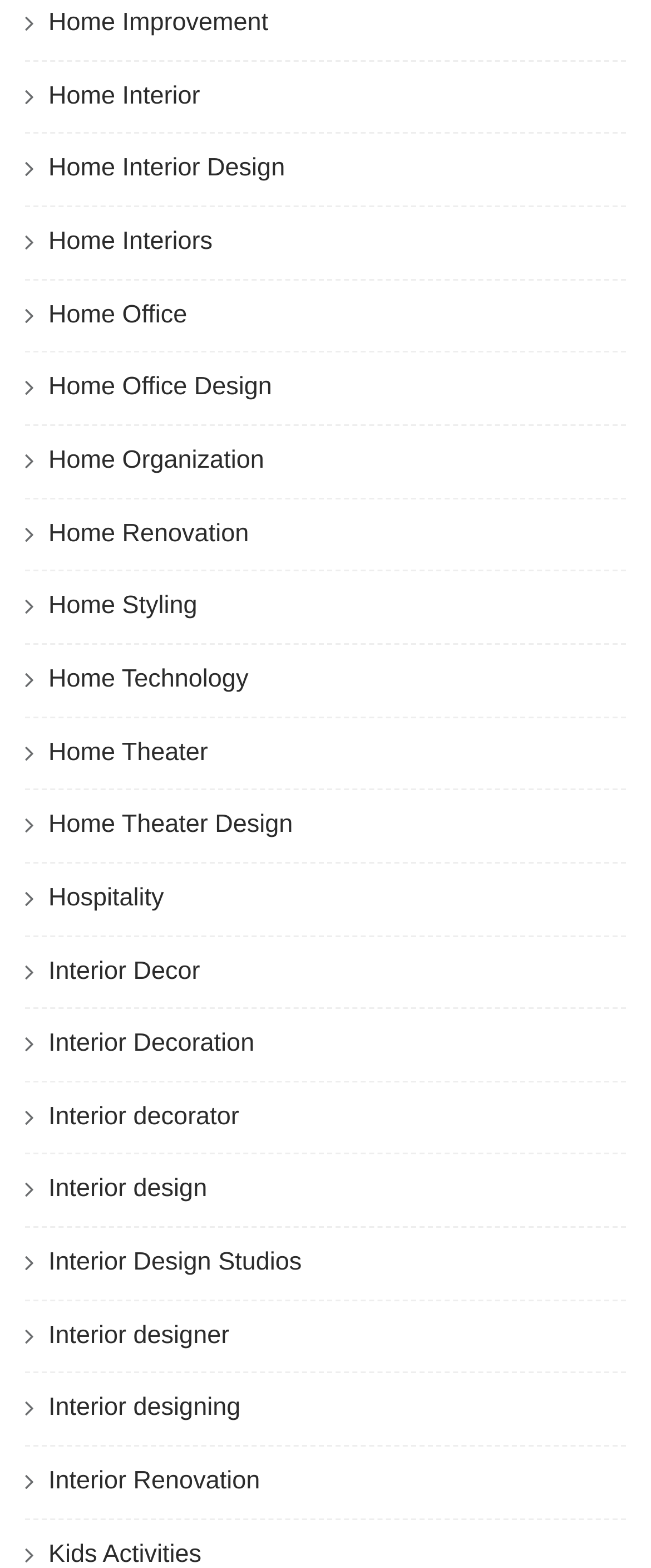Show the bounding box coordinates of the region that should be clicked to follow the instruction: "explore Interior Design Studios."

[0.074, 0.796, 0.463, 0.814]